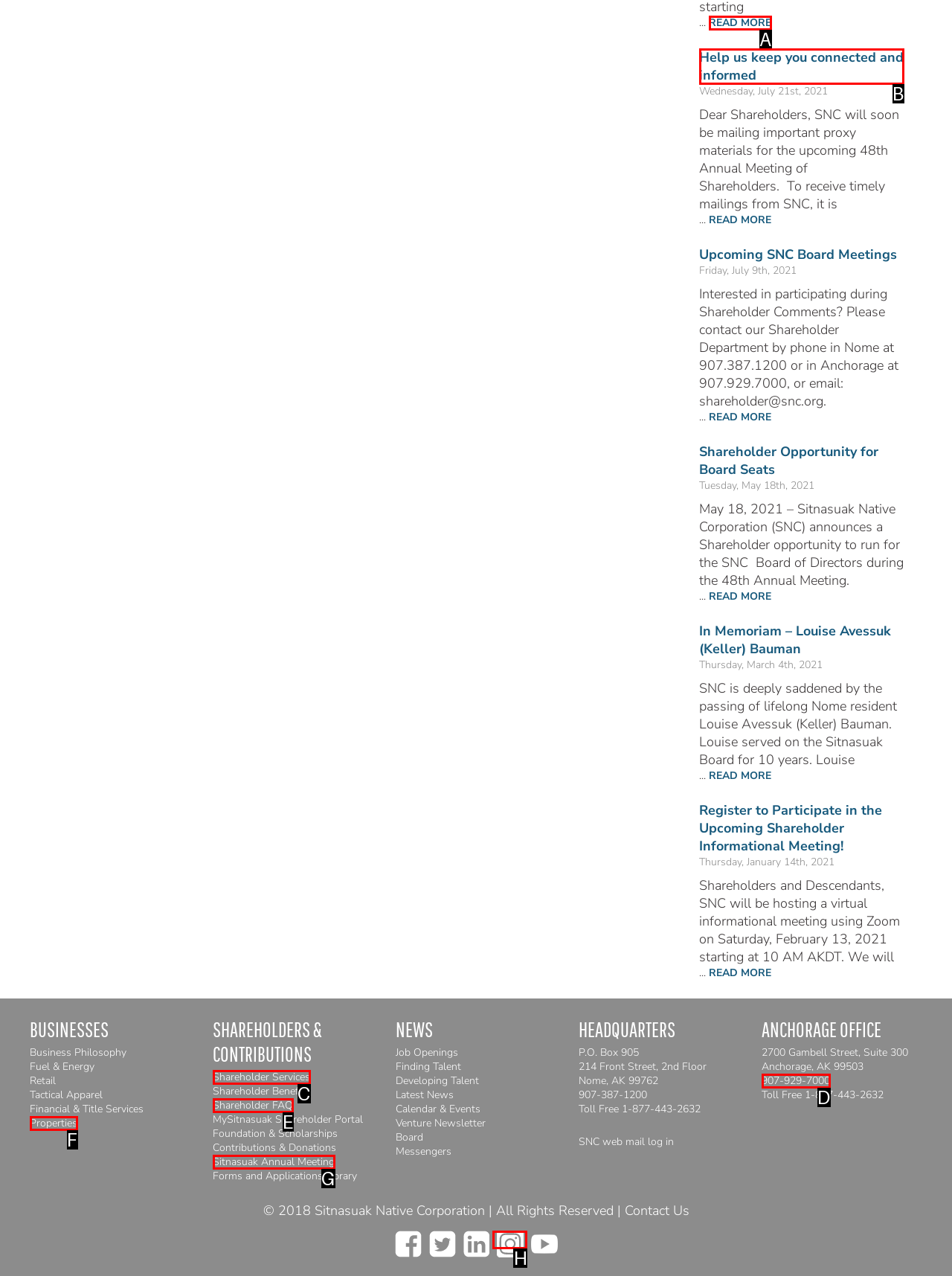Identify which HTML element aligns with the description: Freedom Theater
Answer using the letter of the correct choice from the options available.

None